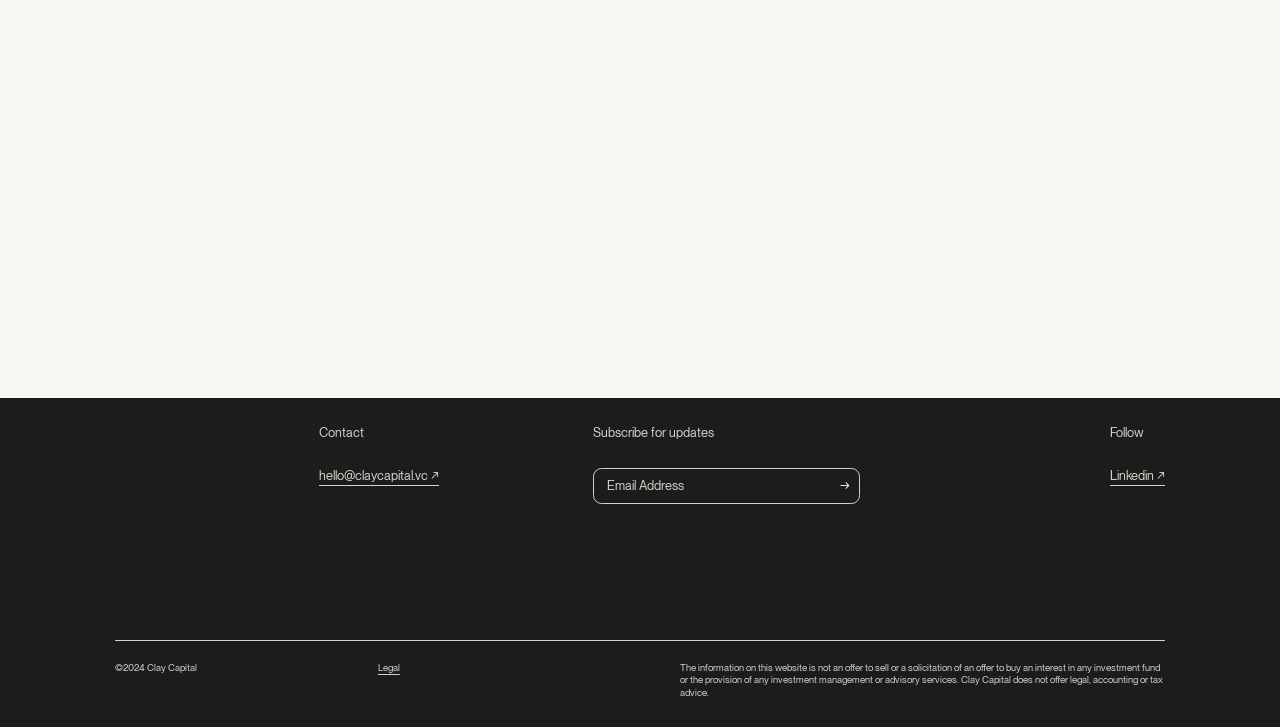Please give a one-word or short phrase response to the following question: 
What is the effective date of the notice?

Oct 27, 2023